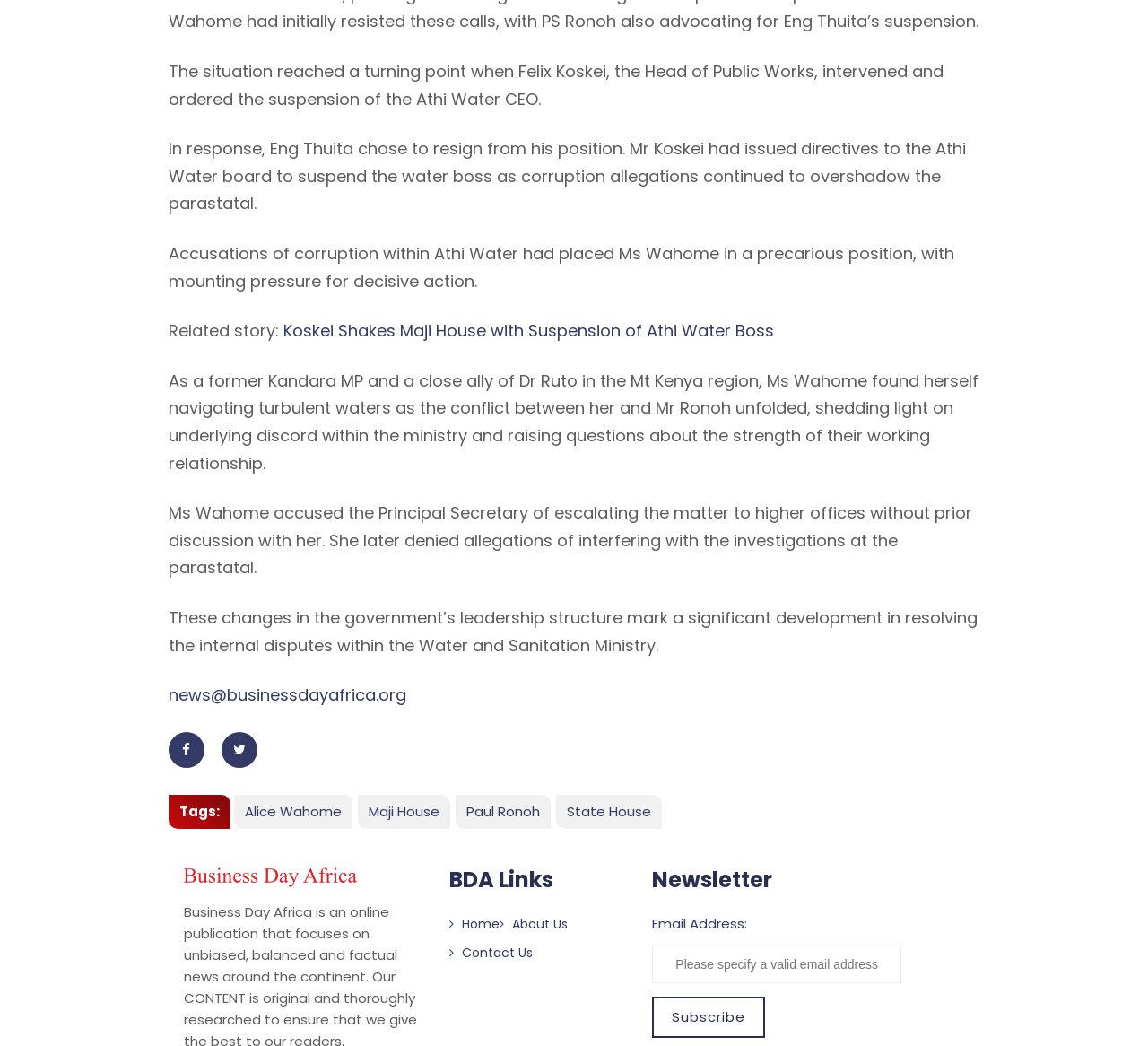Please specify the bounding box coordinates of the clickable region necessary for completing the following instruction: "Read related story". The coordinates must consist of four float numbers between 0 and 1, i.e., [left, top, right, bottom].

[0.247, 0.305, 0.674, 0.332]